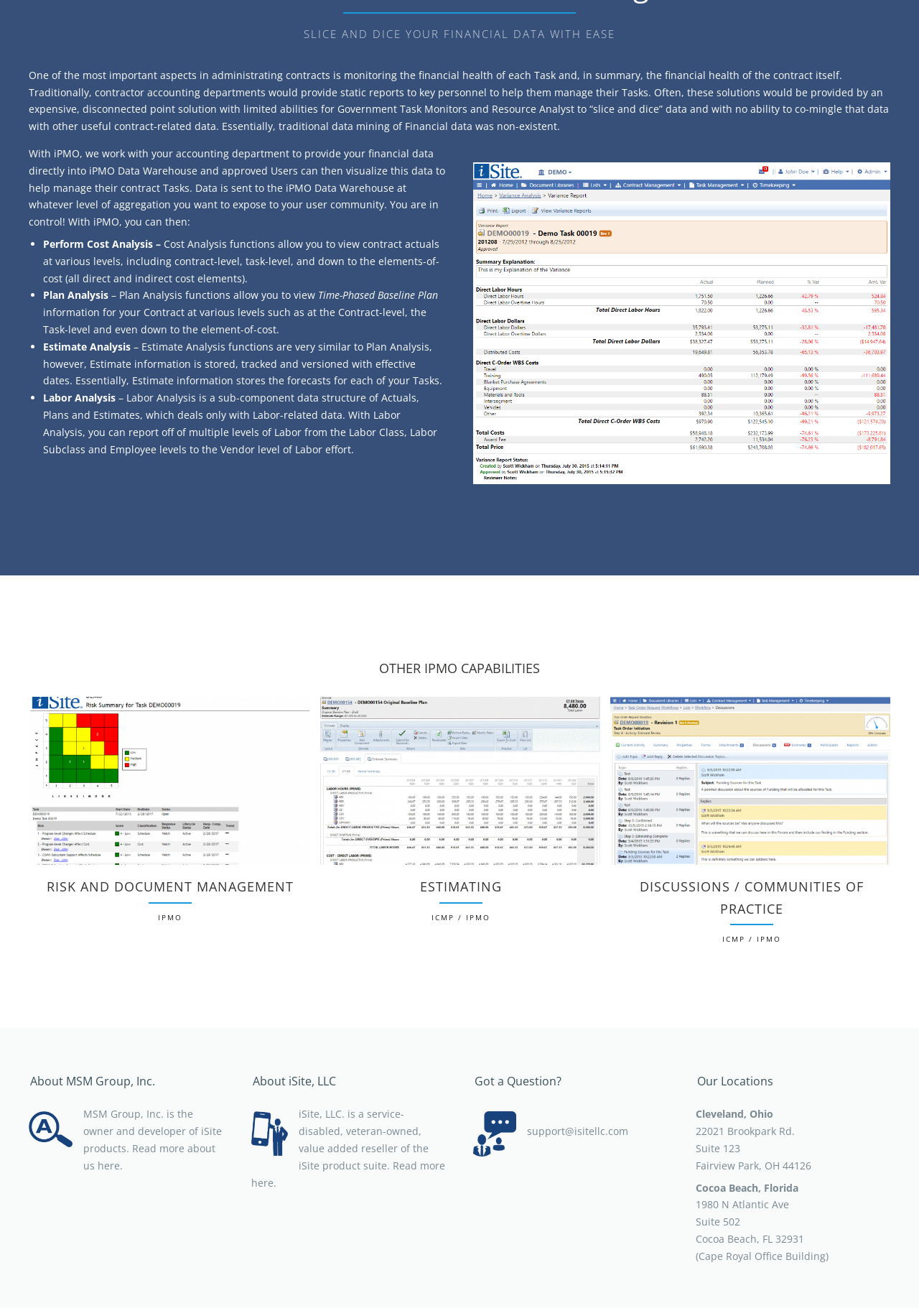What are the locations of iSite, LLC offices?
Give a one-word or short-phrase answer derived from the screenshot.

Cleveland, Ohio and Cocoa Beach, Florida